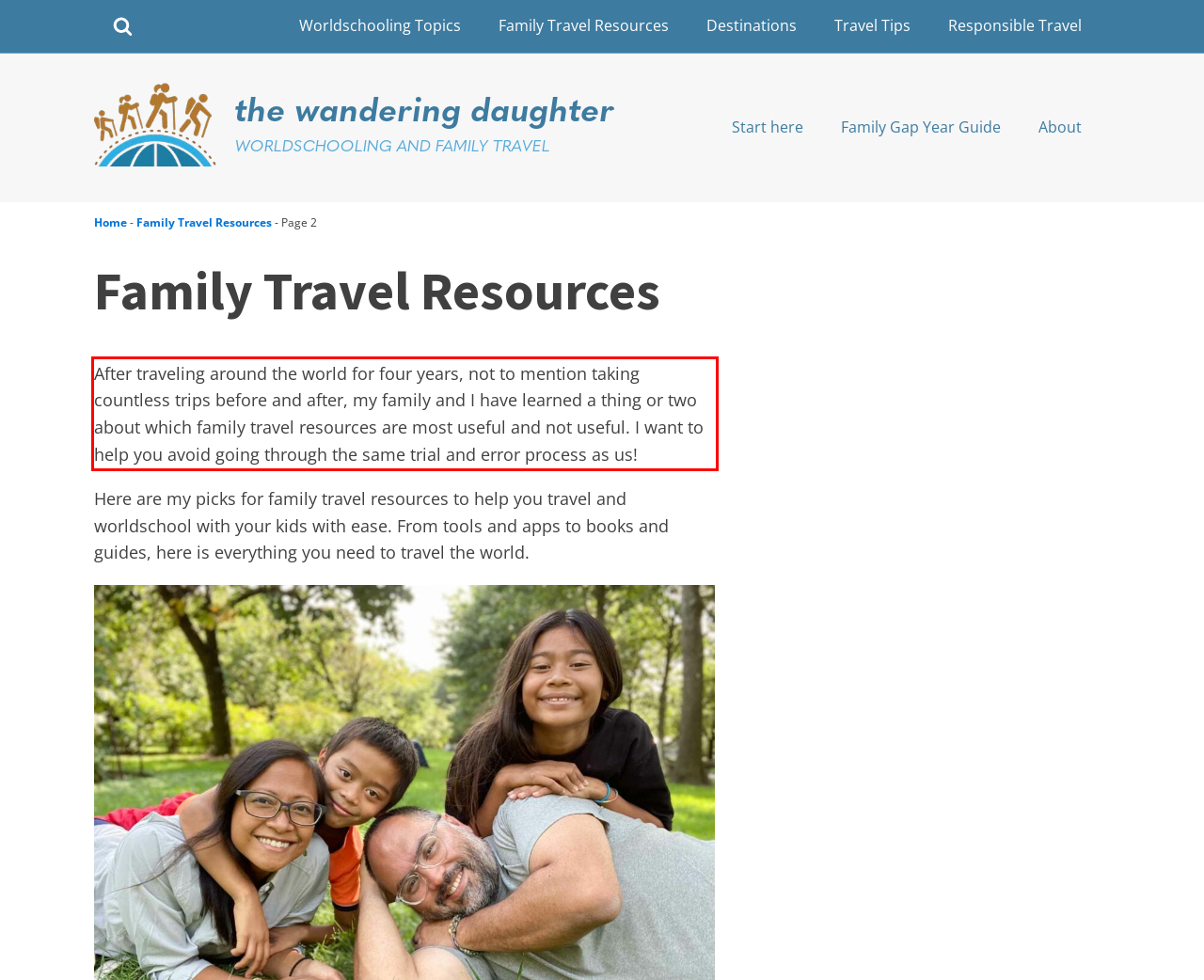You have a screenshot of a webpage with a red bounding box. Use OCR to generate the text contained within this red rectangle.

After traveling around the world for four years, not to mention taking countless trips before and after, my family and I have learned a thing or two about which family travel resources are most useful and not useful. I want to help you avoid going through the same trial and error process as us!